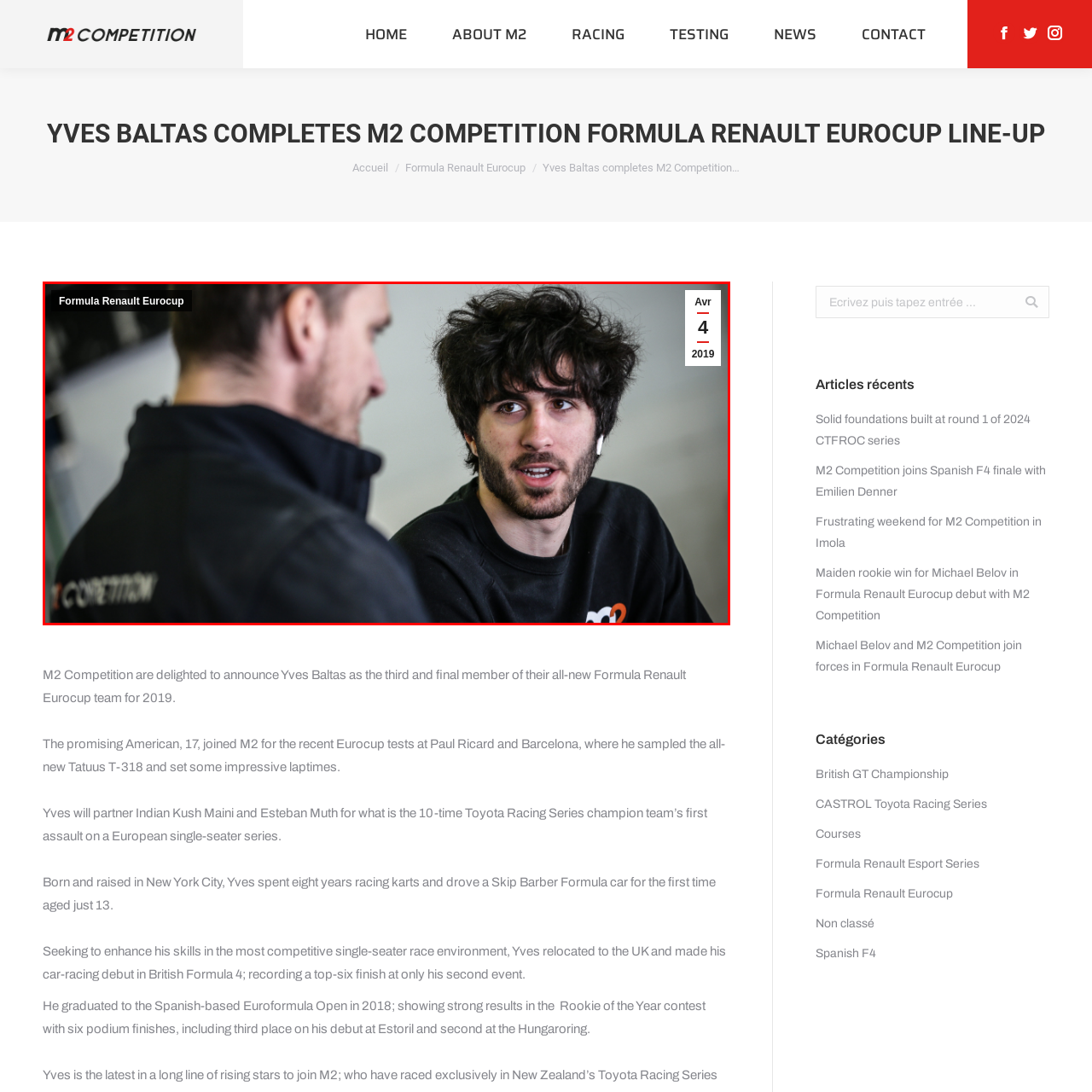Observe the image encased in the red box and deliver an in-depth response to the subsequent question by interpreting the details within the image:
What is the date displayed in the upper right corner?

The date 'Avr 4 2019' is displayed in the upper right corner of the image, suggesting that this moment is part of the early-season preparations or events leading up to a race.